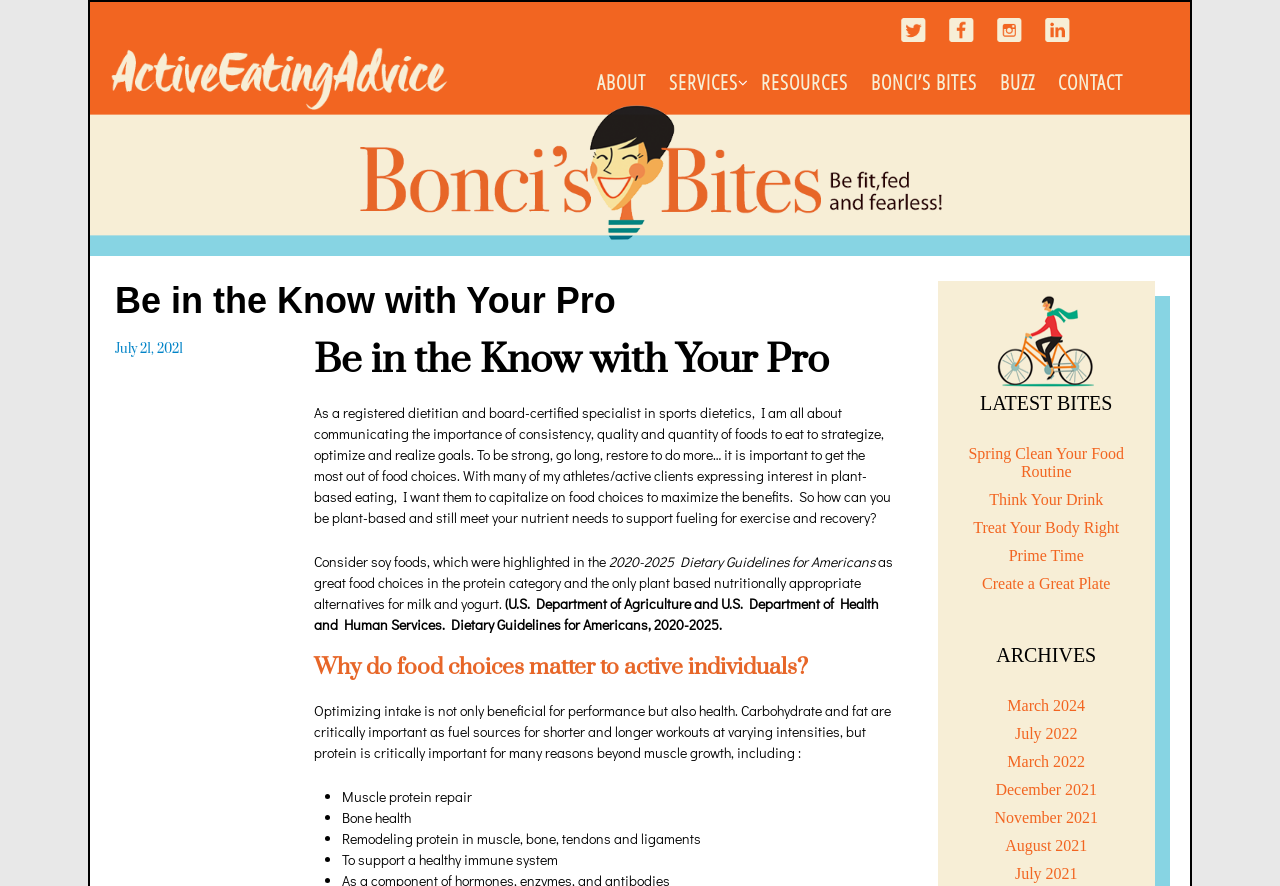What is the title of the section with links to 'Spring Clean Your Food Routine', 'Think Your Drink', etc.?
Look at the screenshot and give a one-word or phrase answer.

LATEST BITES